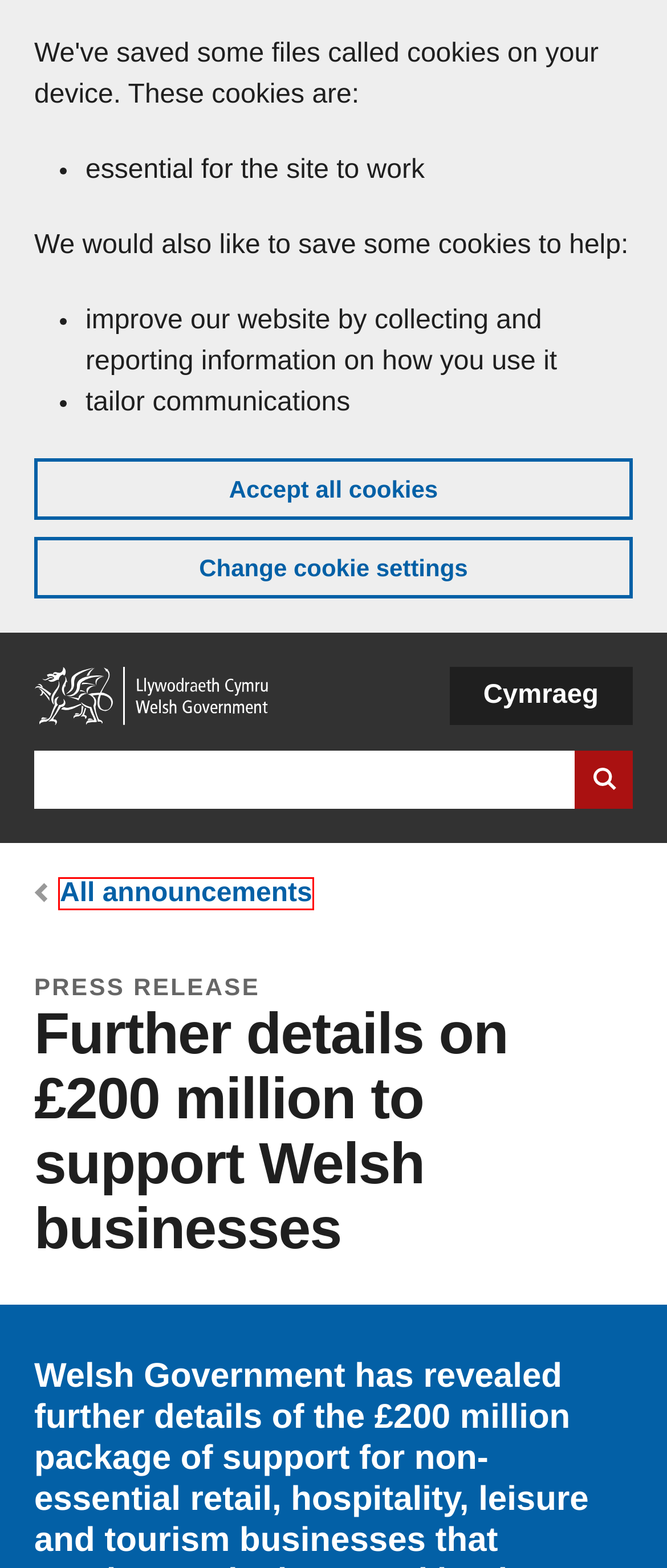Given a screenshot of a webpage with a red bounding box around an element, choose the most appropriate webpage description for the new page displayed after clicking the element within the bounding box. Here are the candidates:
A. Home | GOV.WALES
B. Announcements | GOV.WALES
C. Alternative languages | GOV.WALES
D. Rhagor o fanylion am £200 miliwn i gefnogi busnesau Cymru | LLYW.CYMRU
E. Welsh Government Modern Slavery Statement | GOV.WALES
F. Cookies | GOV.WALES
G. Contact us | GOV.WALES
H. Copyright statement | GOV.WALES

B